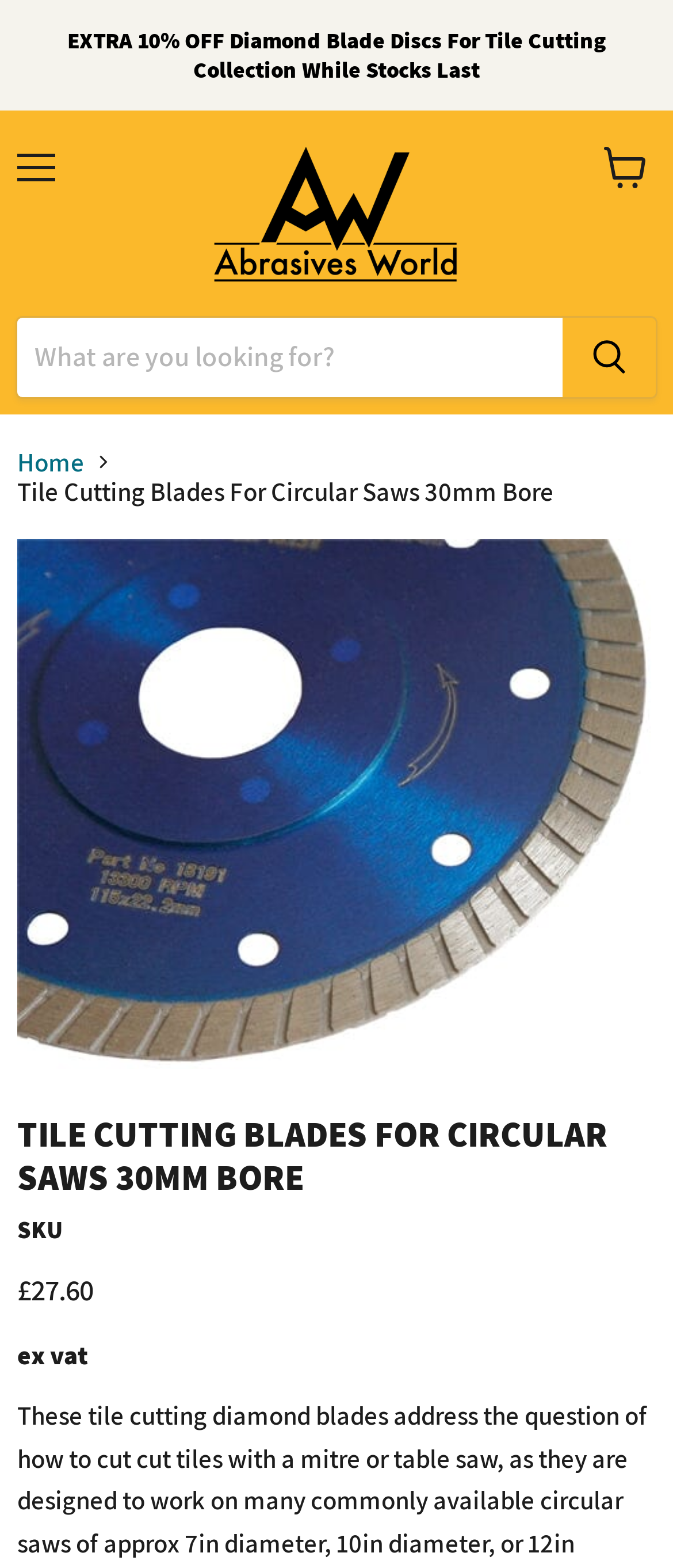Give a detailed account of the webpage's layout and content.

This webpage is about tile cutting diamond blades for circular saws. At the top left, there is a menu button. Next to it, there is a link to the website's homepage. Below the menu button, there is a promotional banner announcing an extra 10% off on diamond blade discs for tile cutting collection while stocks last.

On the top right, there is a search bar with a search button and a link to view the cart. The cart link has a small image next to it. Below the search bar, there is a navigation section with breadcrumbs, showing the current page's location in the website's hierarchy. The breadcrumbs include a link to the homepage and the current page's title, "Tile Cutting Blades For Circular Saws 30mm Bore".

Below the navigation section, there is a large image of a tile cutting blade, which is also a link. Below the image, there is a heading that reads "TILE CUTTING BLADES FOR CIRCULAR SAWS 30MM BORE". Next to the heading, there is a small image that is a thumbnail of the larger image above. The thumbnail is also a button.

At the bottom of the page, there is a section with text that mentions "ex vat". The page has a total of 5 images, 7 links, 4 buttons, and 5 static text elements.